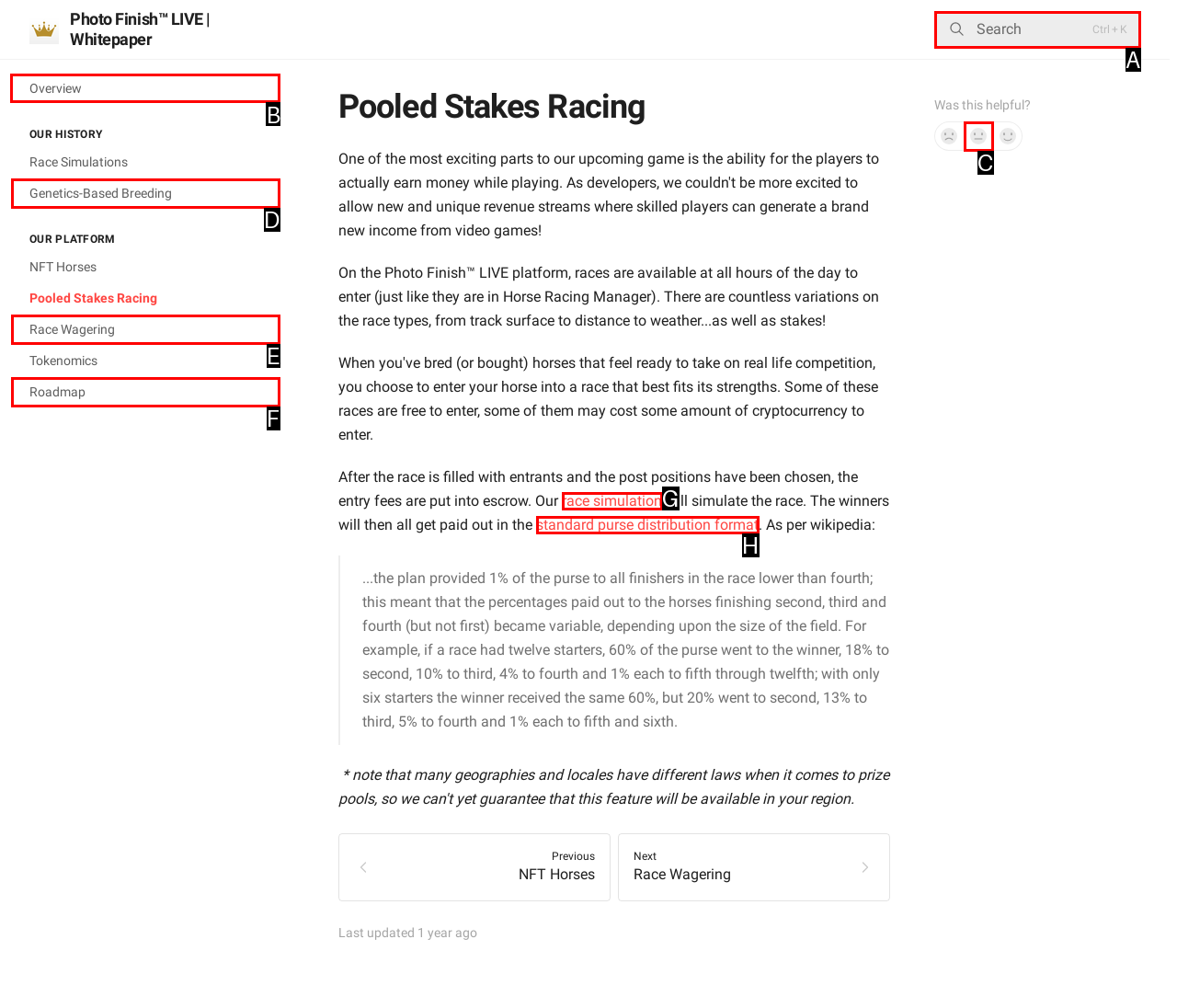What option should you select to complete this task: Click the 'CONTACT US' link? Indicate your answer by providing the letter only.

None